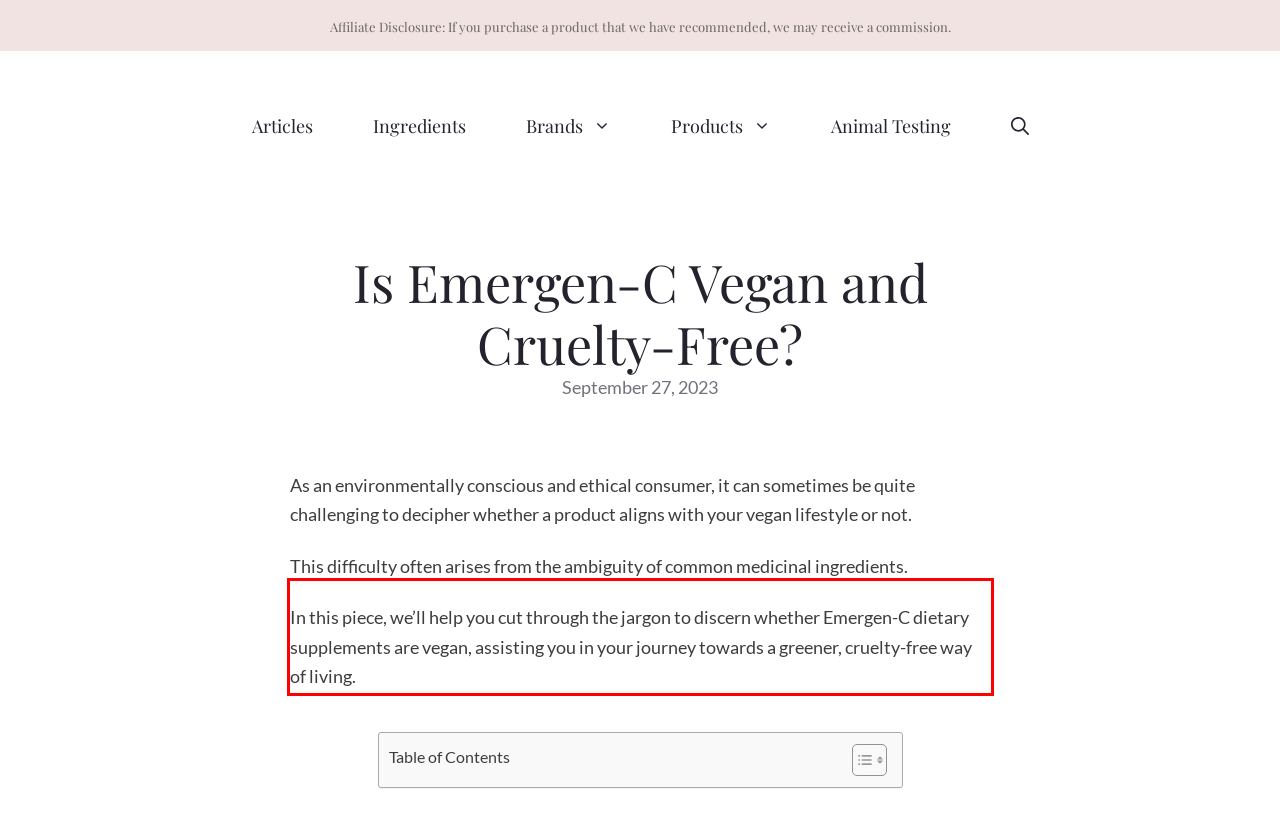Given a screenshot of a webpage with a red bounding box, extract the text content from the UI element inside the red bounding box.

In this piece, we’ll help you cut through the jargon to discern whether Emergen-C dietary supplements are vegan, assisting you in your journey towards a greener, cruelty-free way of living.